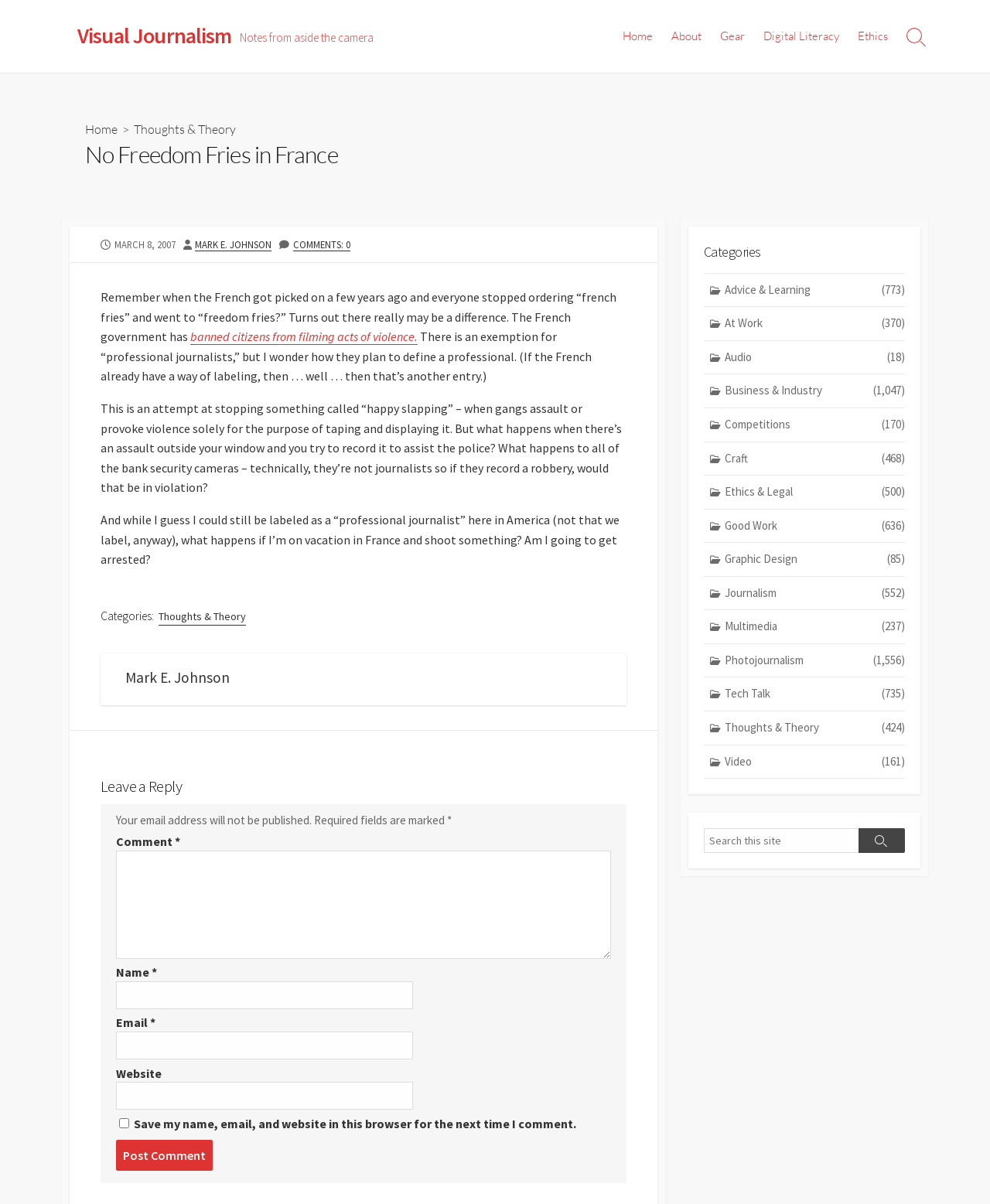From the webpage screenshot, predict the bounding box of the UI element that matches this description: "Graphic Design (85)".

[0.711, 0.451, 0.914, 0.479]